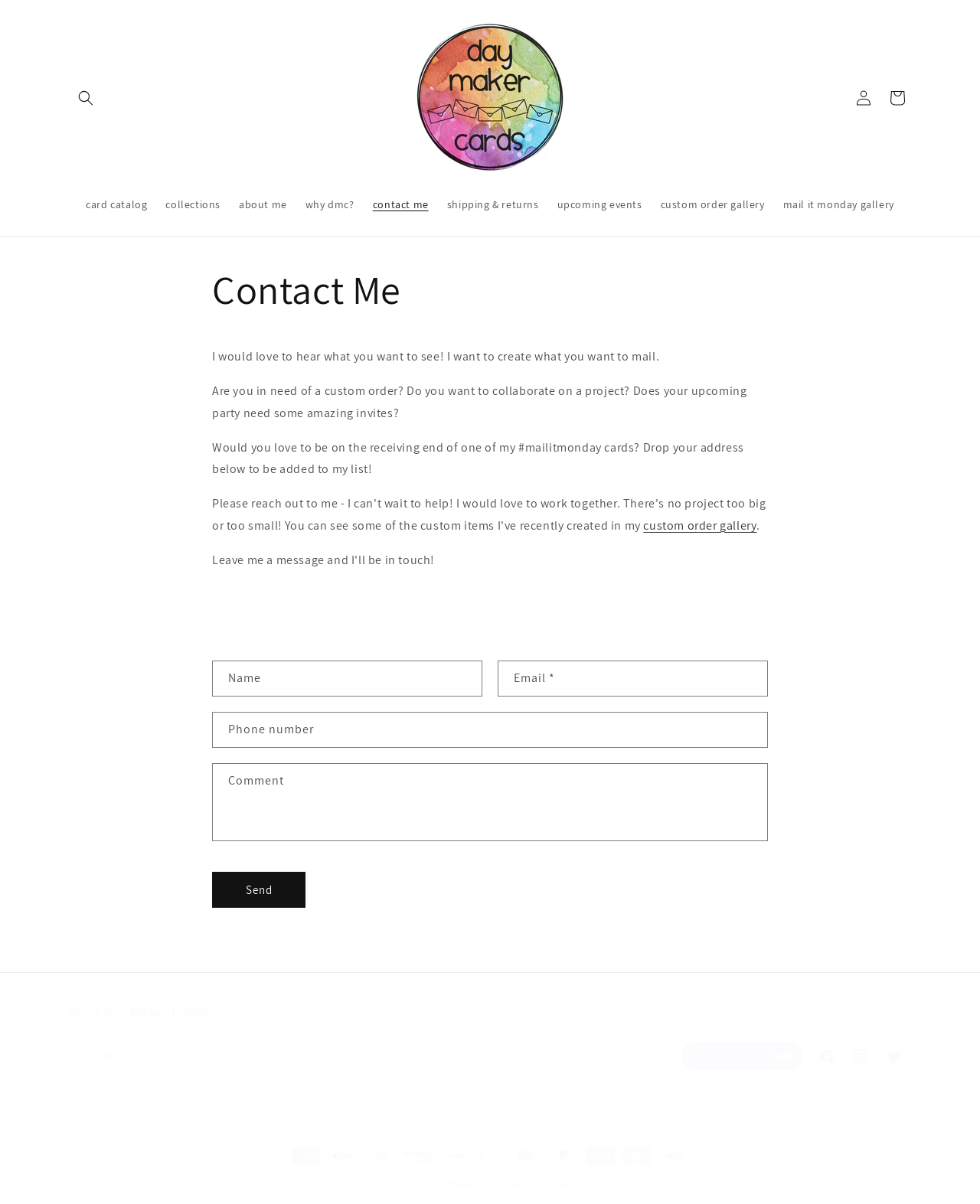Locate and provide the bounding box coordinates for the HTML element that matches this description: "parent_node: Email * name="contact[email]" placeholder="Email"".

[0.509, 0.55, 0.783, 0.578]